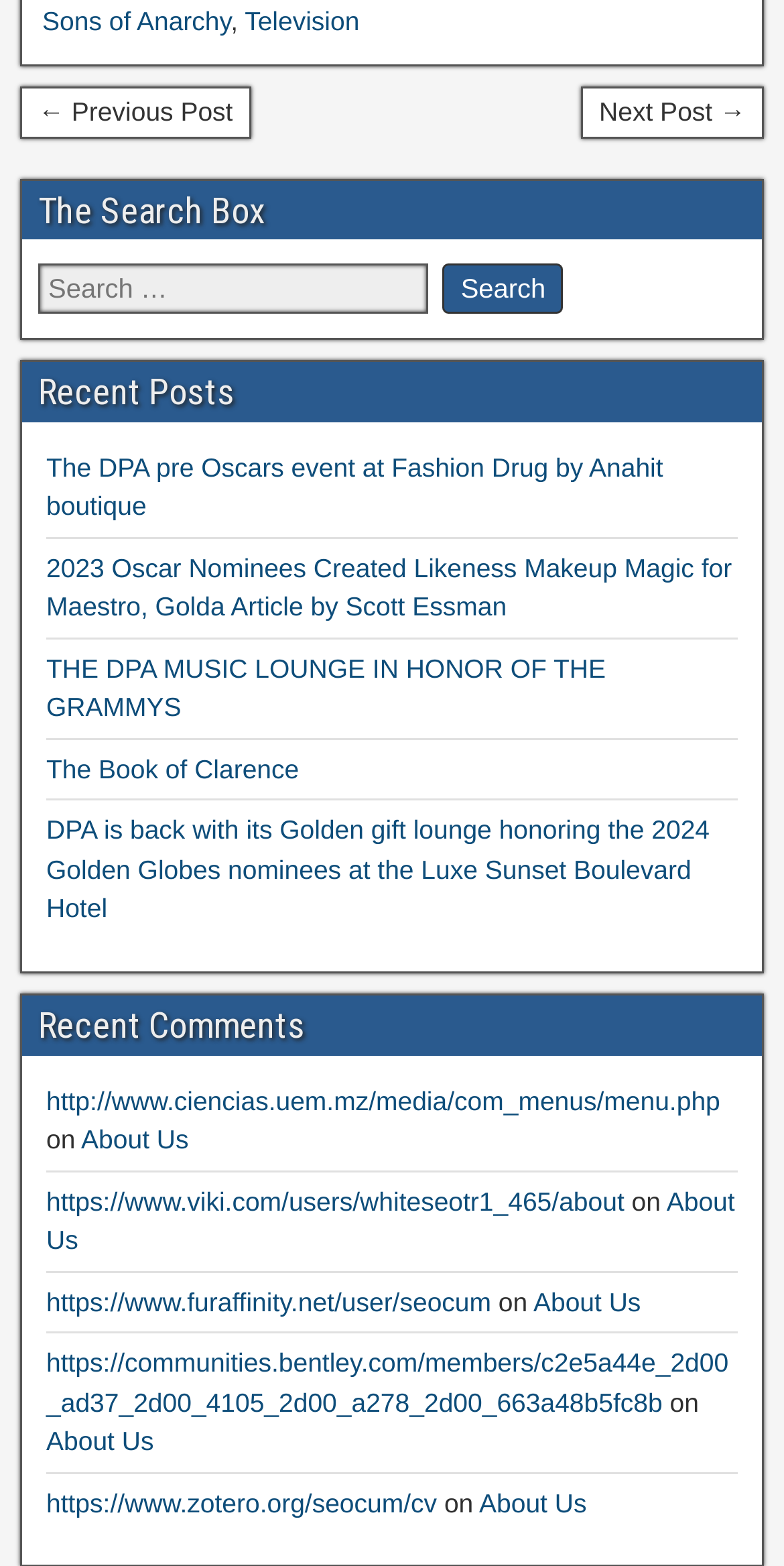Determine the bounding box coordinates for the area you should click to complete the following instruction: "Visit About Us page".

[0.103, 0.718, 0.241, 0.737]